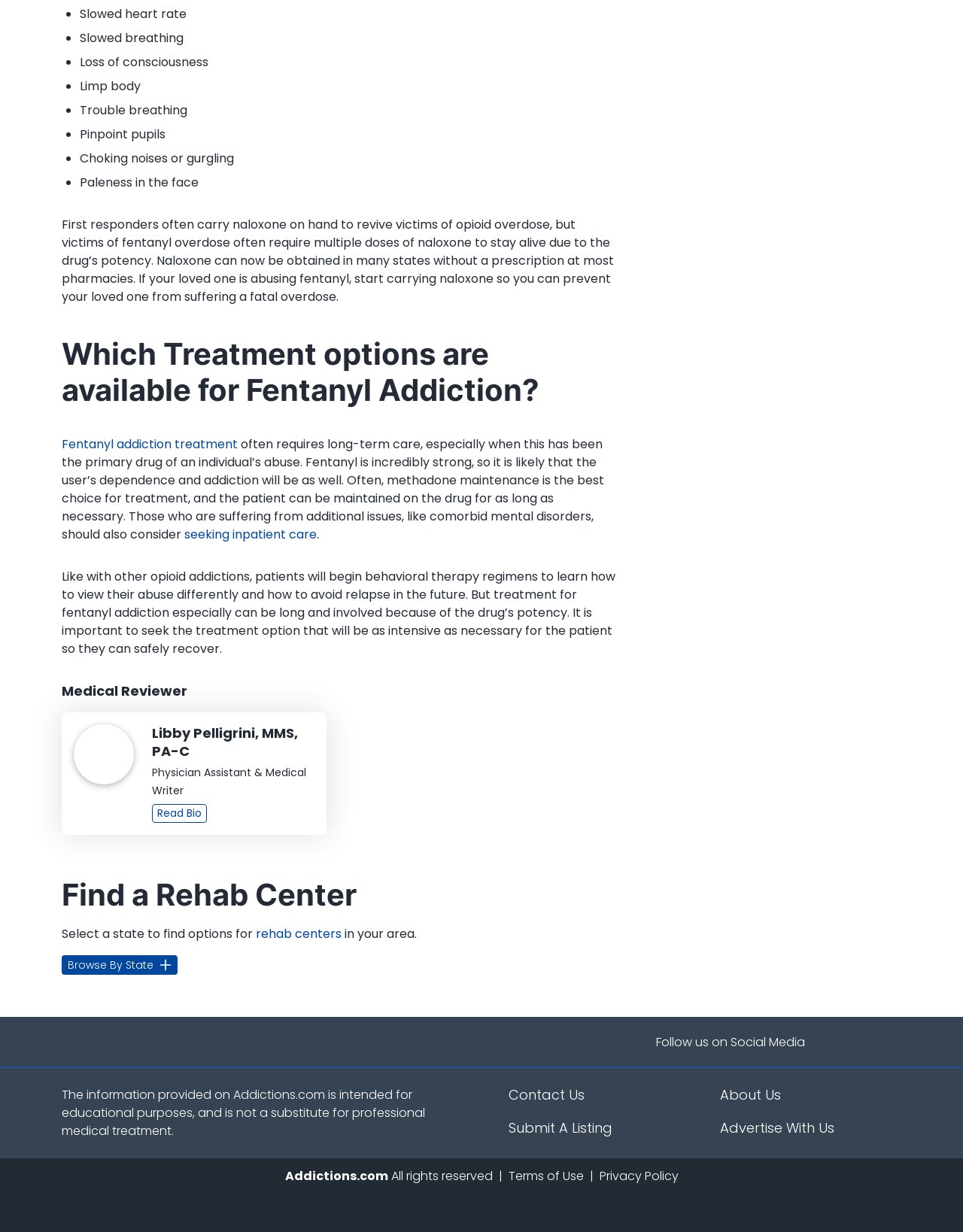What is the purpose of naloxone?
Carefully analyze the image and provide a detailed answer to the question.

According to the webpage, naloxone is used to revive victims of opioid overdose, including fentanyl overdose. It is mentioned that victims of fentanyl overdose often require multiple doses of naloxone to stay alive due to the drug's potency.